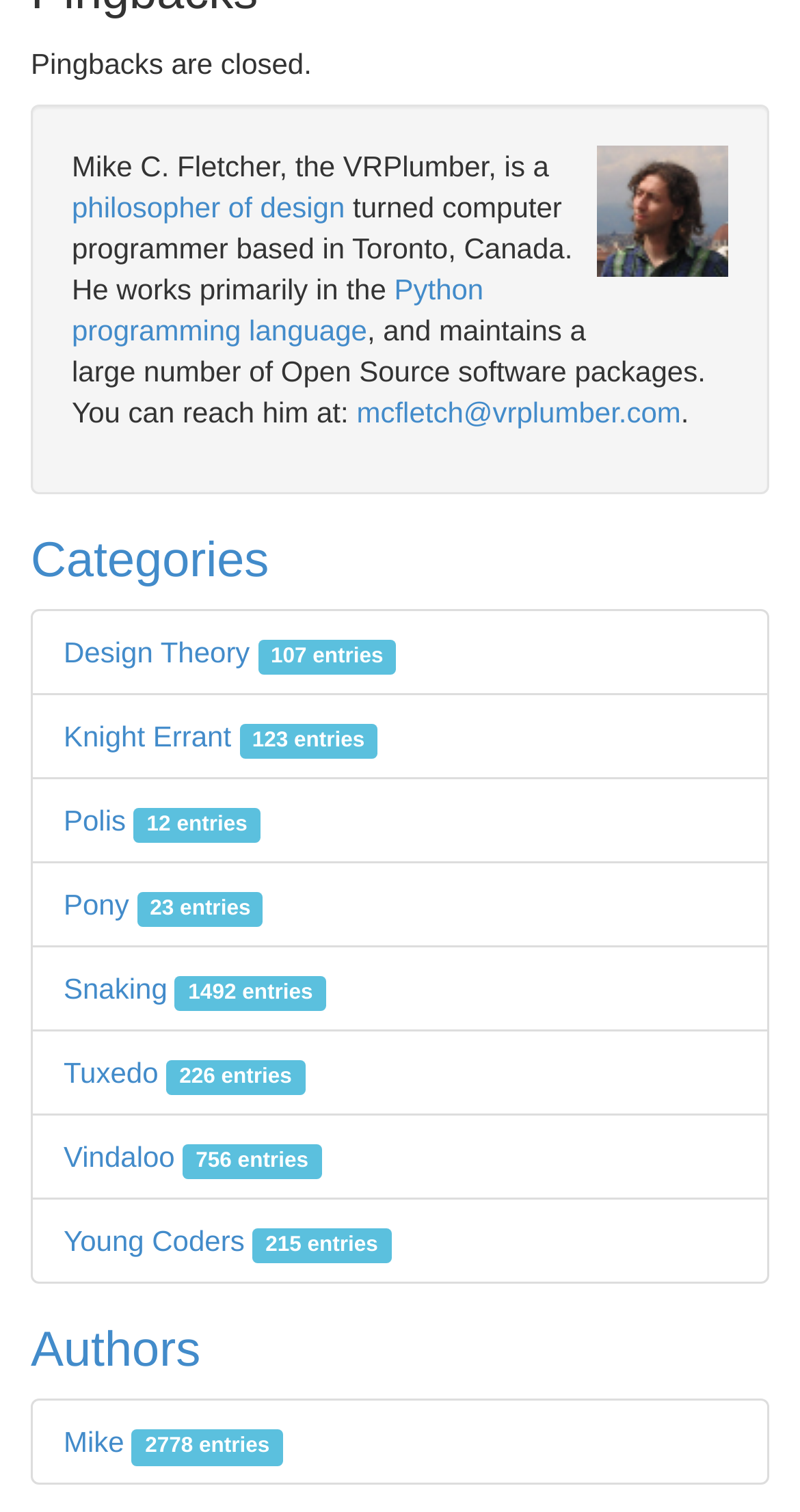Specify the bounding box coordinates of the element's area that should be clicked to execute the given instruction: "browse Design Theory category". The coordinates should be four float numbers between 0 and 1, i.e., [left, top, right, bottom].

[0.079, 0.421, 0.495, 0.442]